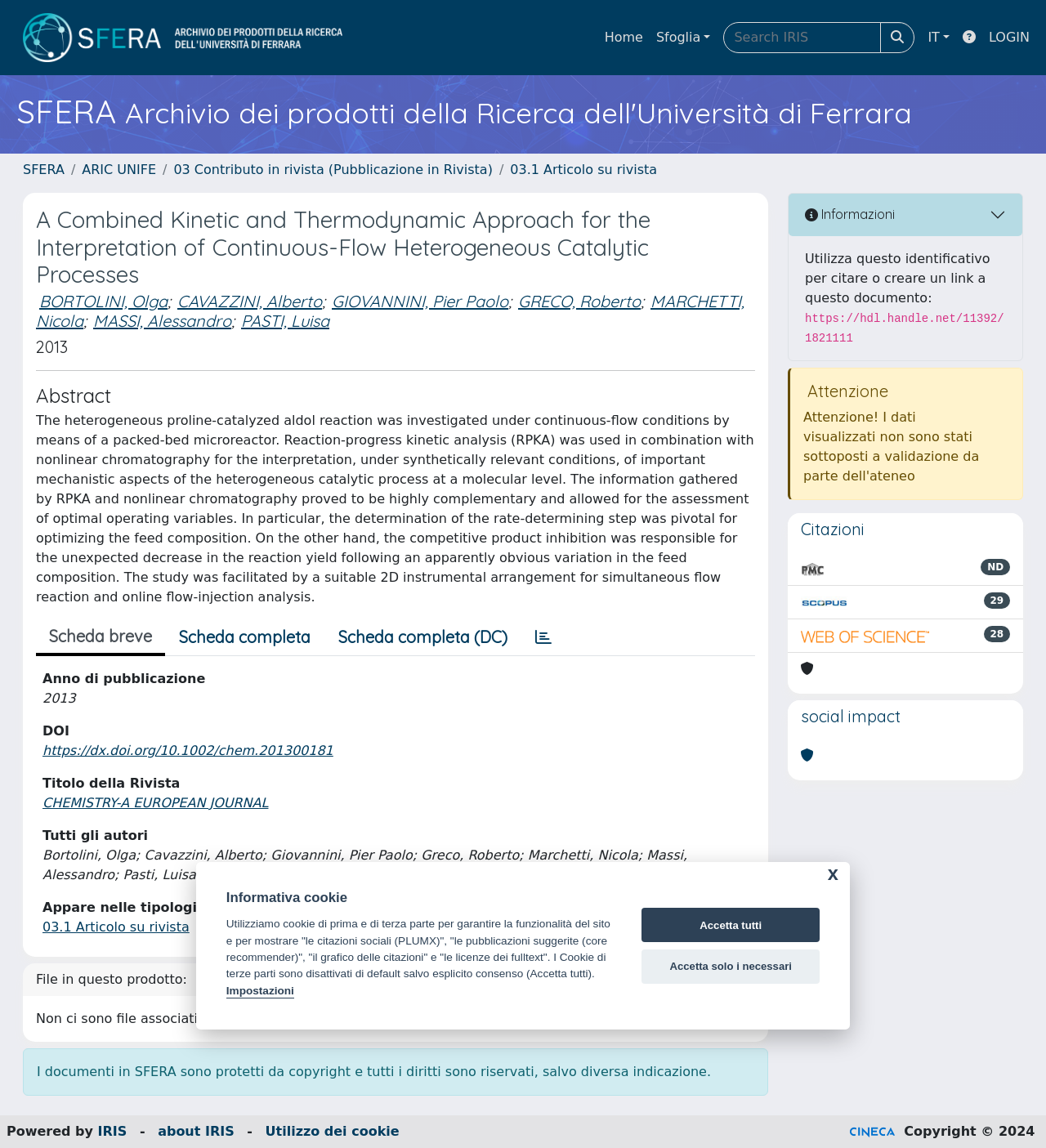Based on the image, please respond to the question with as much detail as possible:
What is the title of the article?

The title of the article can be found in the heading element with the text 'A Combined Kinetic and Thermodynamic Approach for the Interpretation of Continuous-Flow Heterogeneous Catalytic Processes'.